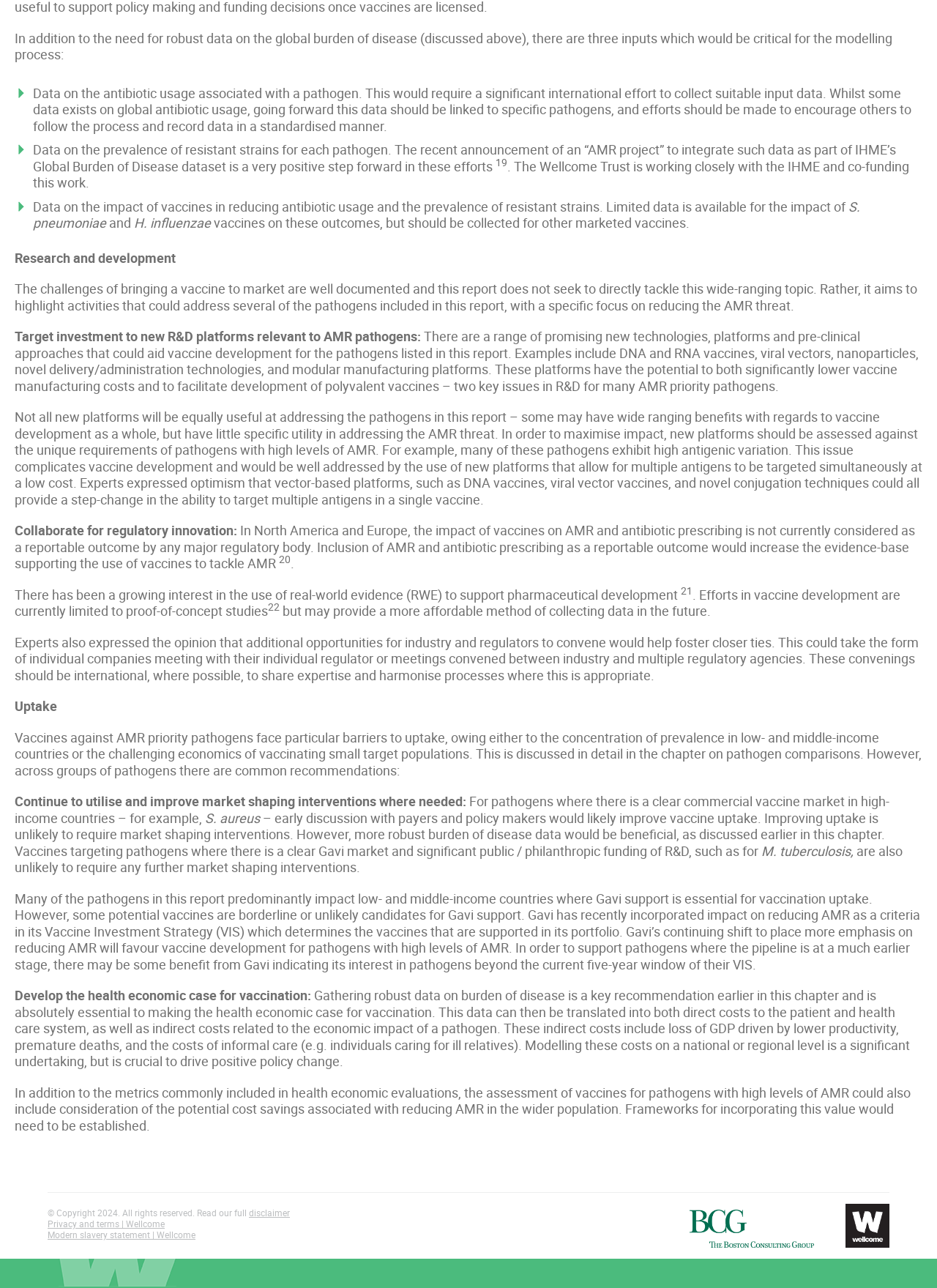What type of vaccines are mentioned as having the potential to address the AMR threat?
Make sure to answer the question with a detailed and comprehensive explanation.

The webpage mentions that DNA and RNA vaccines, viral vectors, nanoparticles, novel delivery/administration technologies, and modular manufacturing platforms are promising new technologies that could aid vaccine development for the pathogens listed in the report, and have the potential to address the AMR threat.